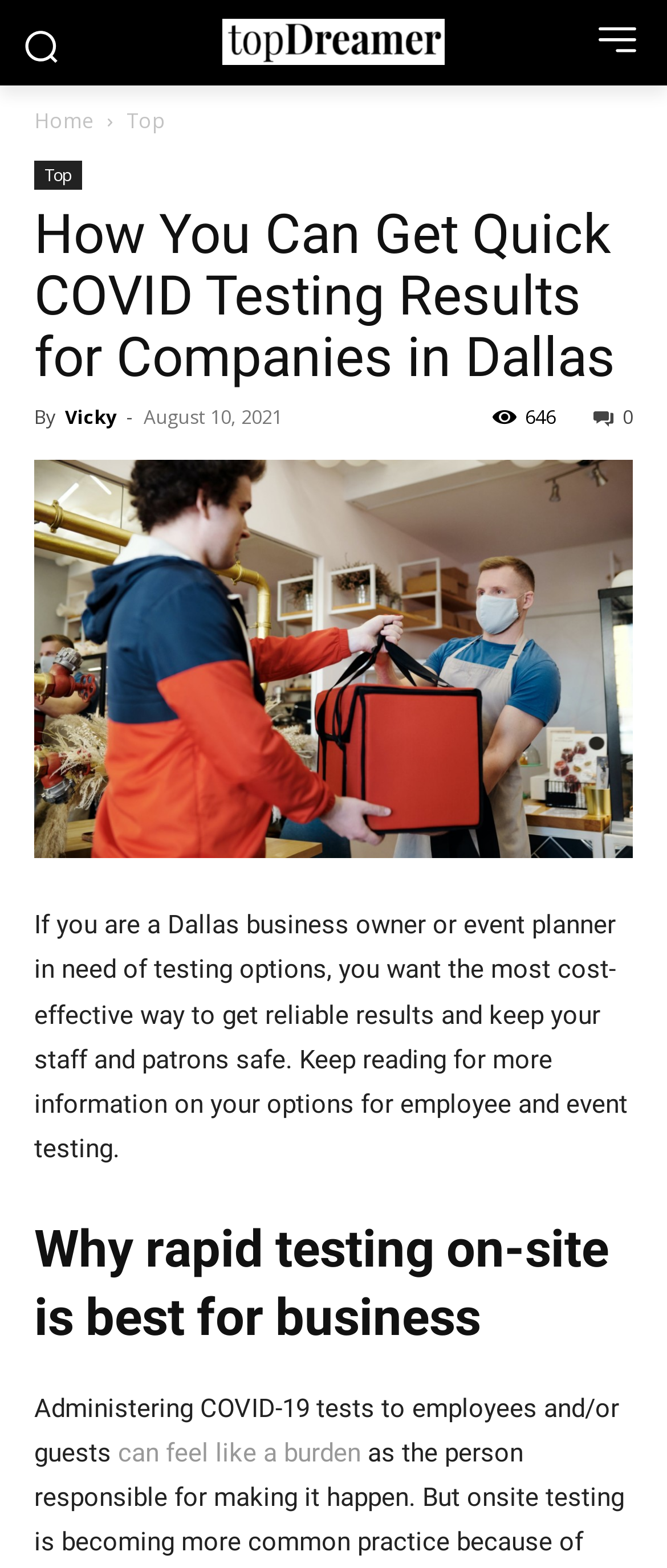What is the purpose of the webpage?
Answer with a single word or phrase, using the screenshot for reference.

COVID testing options